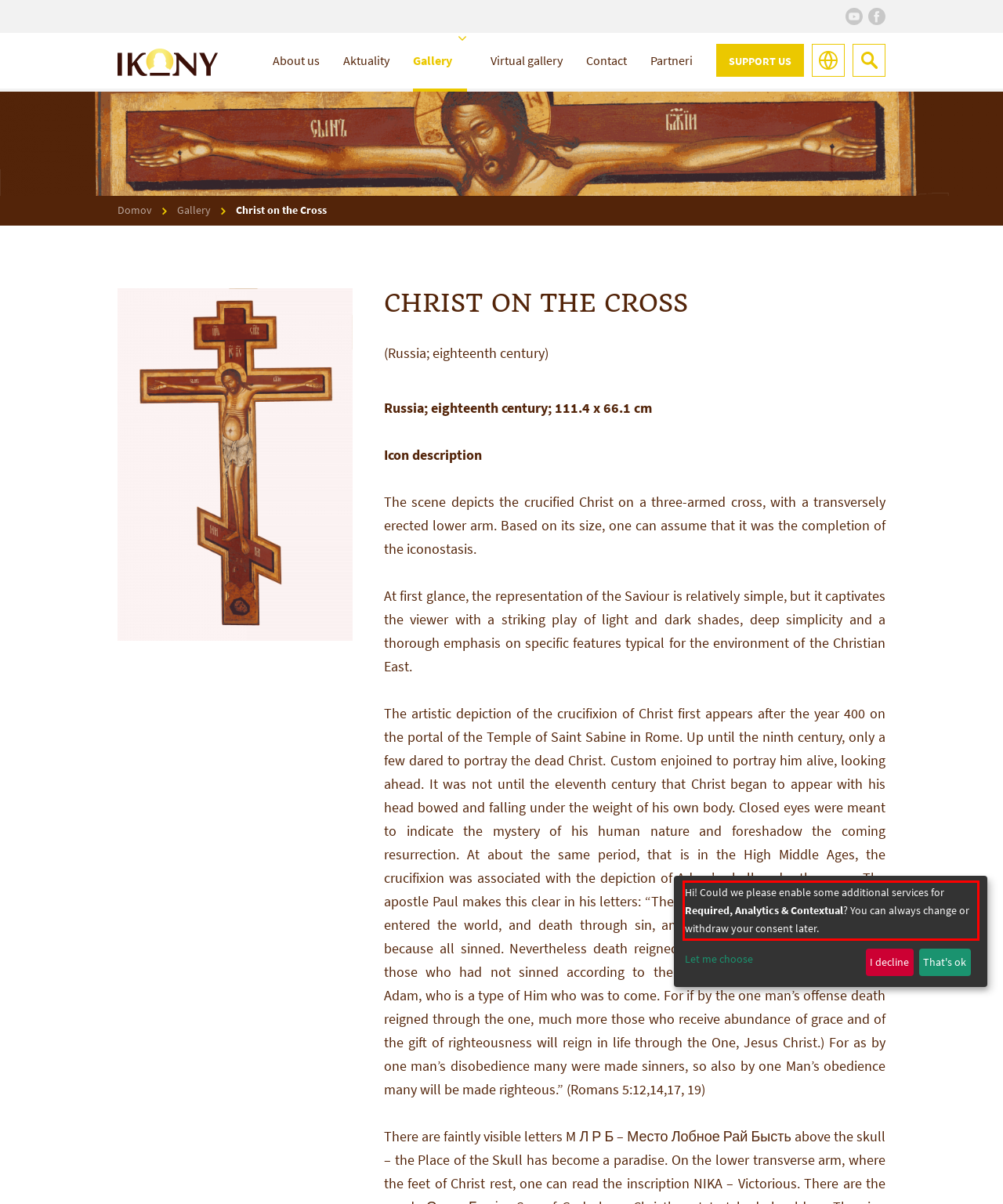You are looking at a screenshot of a webpage with a red rectangle bounding box. Use OCR to identify and extract the text content found inside this red bounding box.

Hi! Could we please enable some additional services for Required, Analytics & Contextual? You can always change or withdraw your consent later.